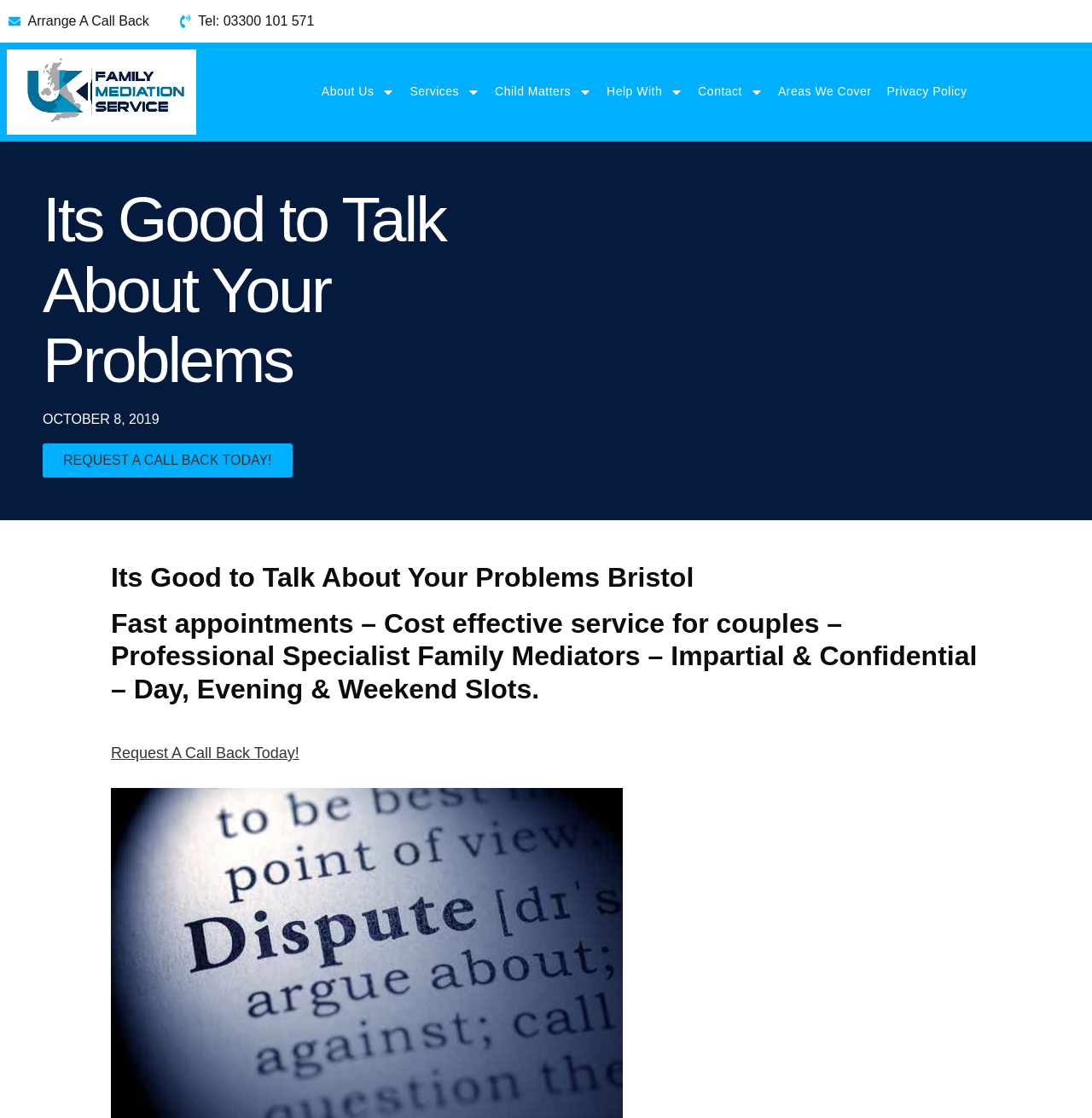Please respond to the question using a single word or phrase:
What type of mediators are provided by the organization?

Professional Specialist Family Mediators